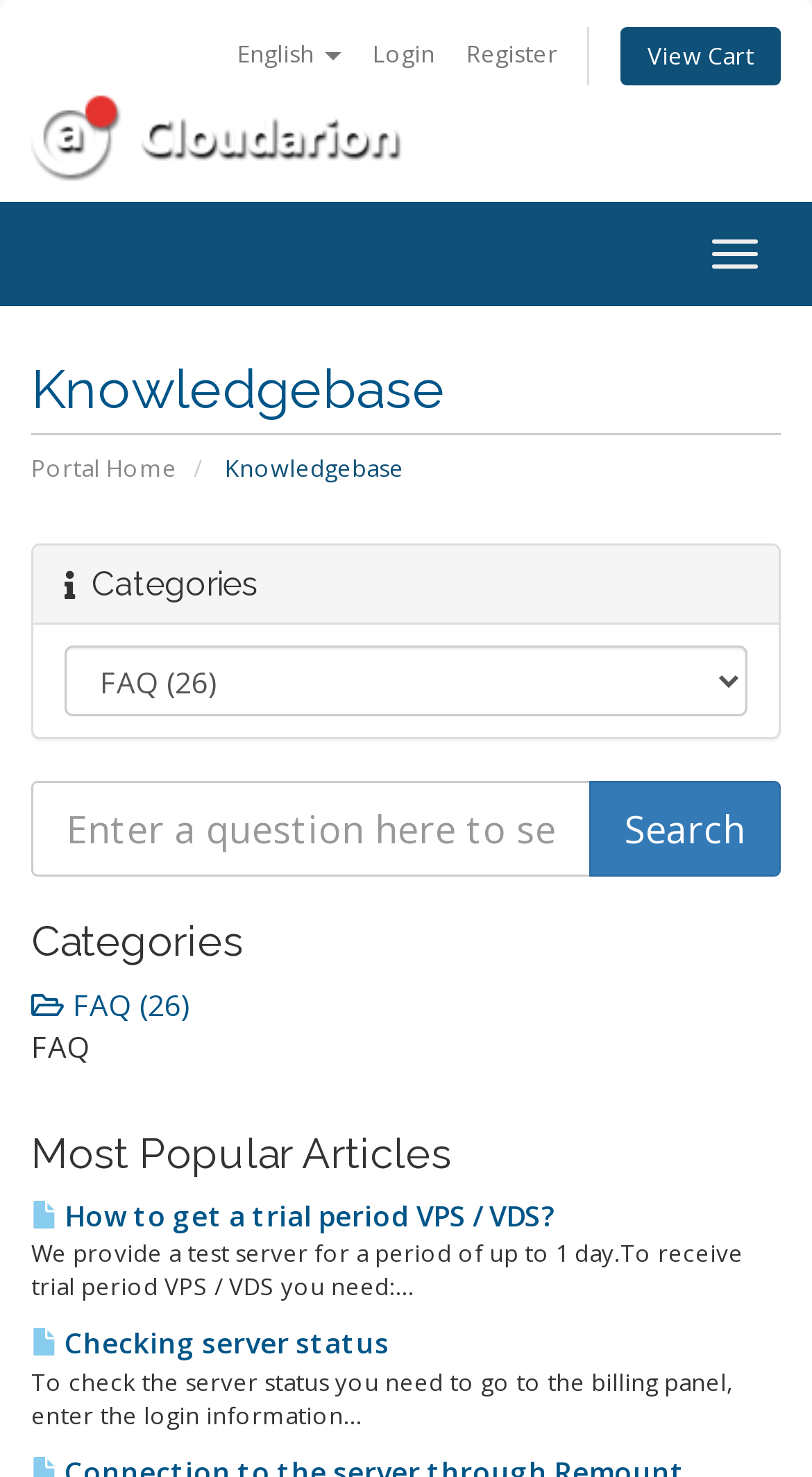What is the purpose of the textbox?
Can you offer a detailed and complete answer to this question?

The purpose of the textbox is to search the knowledgebase, as indicated by the placeholder text 'Enter a question here to search our knowledgebase for answers...'.